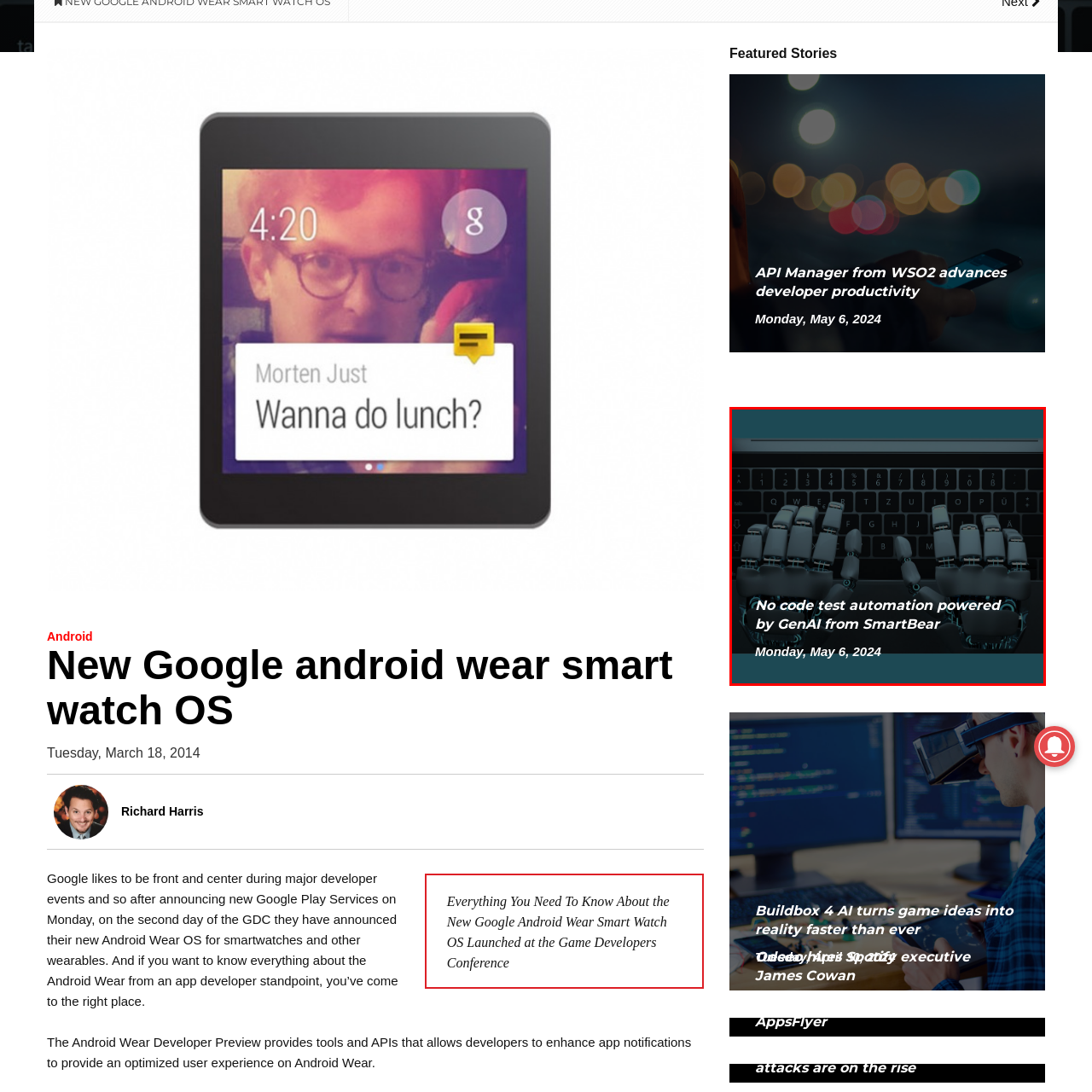What is the date mentioned in the caption?
Look at the image surrounded by the red border and respond with a one-word or short-phrase answer based on your observation.

May 6, 2024